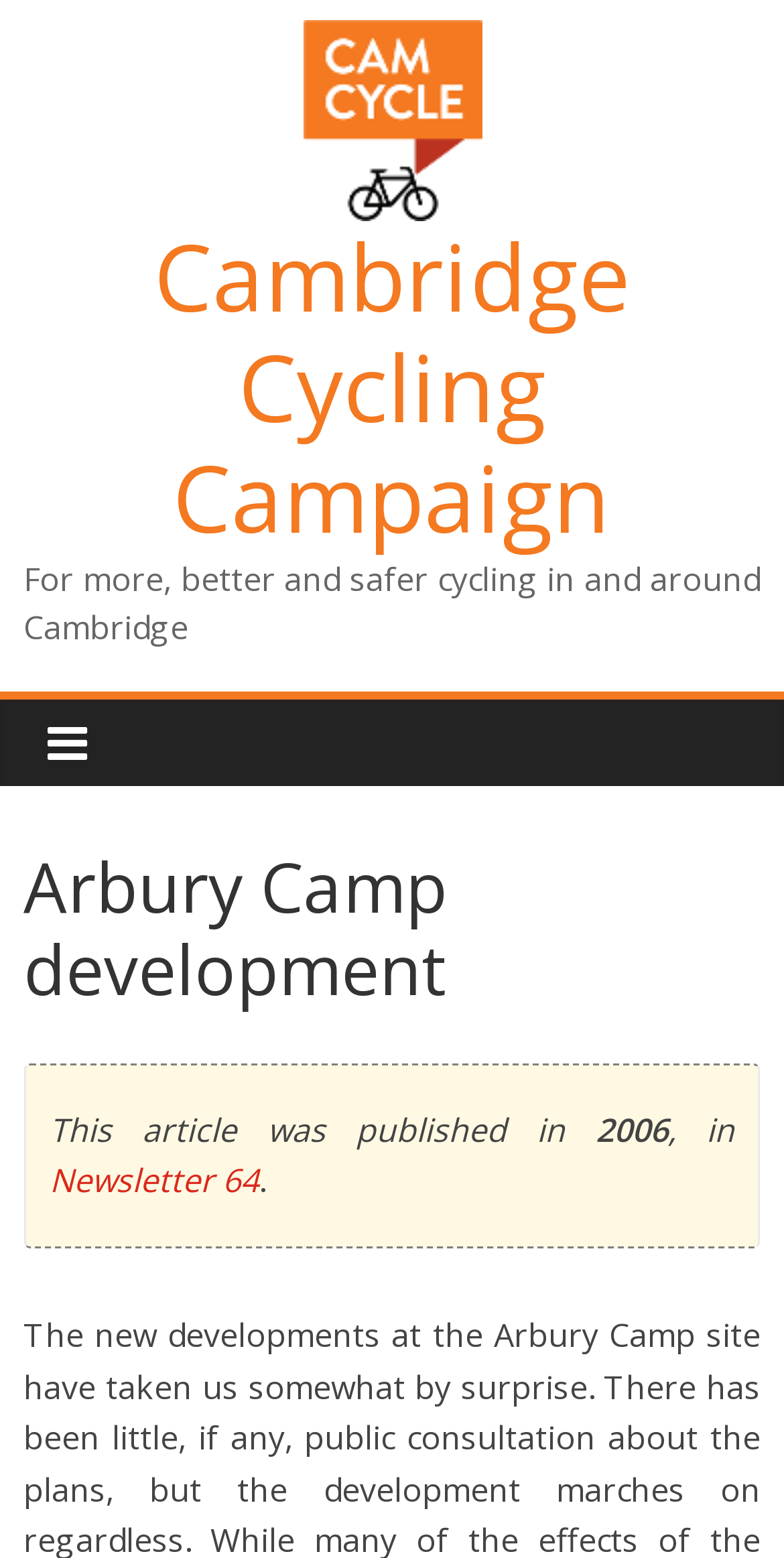Bounding box coordinates should be in the format (top-left x, top-left y, bottom-right x, bottom-right y) and all values should be floating point numbers between 0 and 1. Determine the bounding box coordinate for the UI element described as: alt="Cambridge Cycling Campaign"

[0.386, 0.014, 0.614, 0.043]